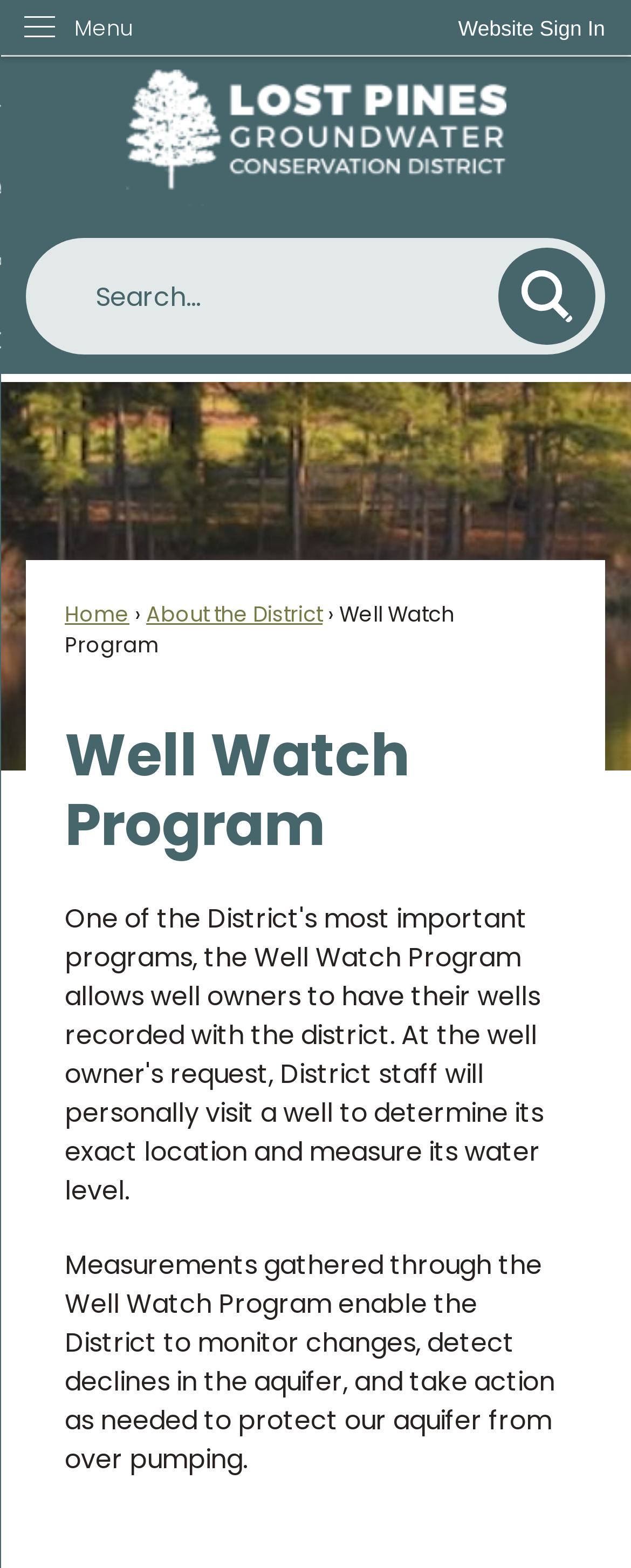What is the purpose of the Well Watch Program?
Using the visual information, respond with a single word or phrase.

Monitor changes and protect aquifer